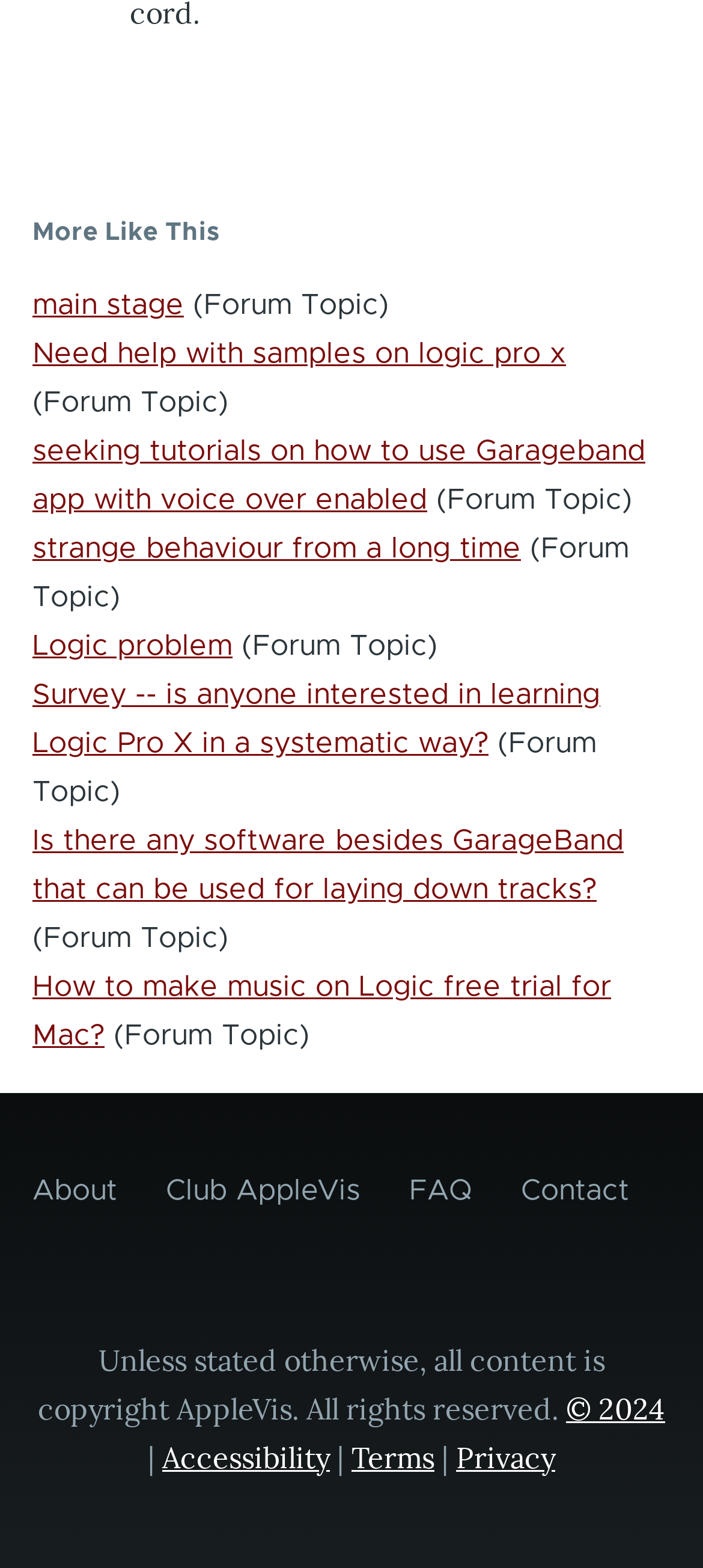What is the category of the first topic?
Based on the visual details in the image, please answer the question thoroughly.

The first topic is categorized as a 'Forum Topic' based on the StaticText element with the text '(Forum Topic)' located at [0.262, 0.185, 0.554, 0.204] which is a sibling of the link element with the text 'main stage'.